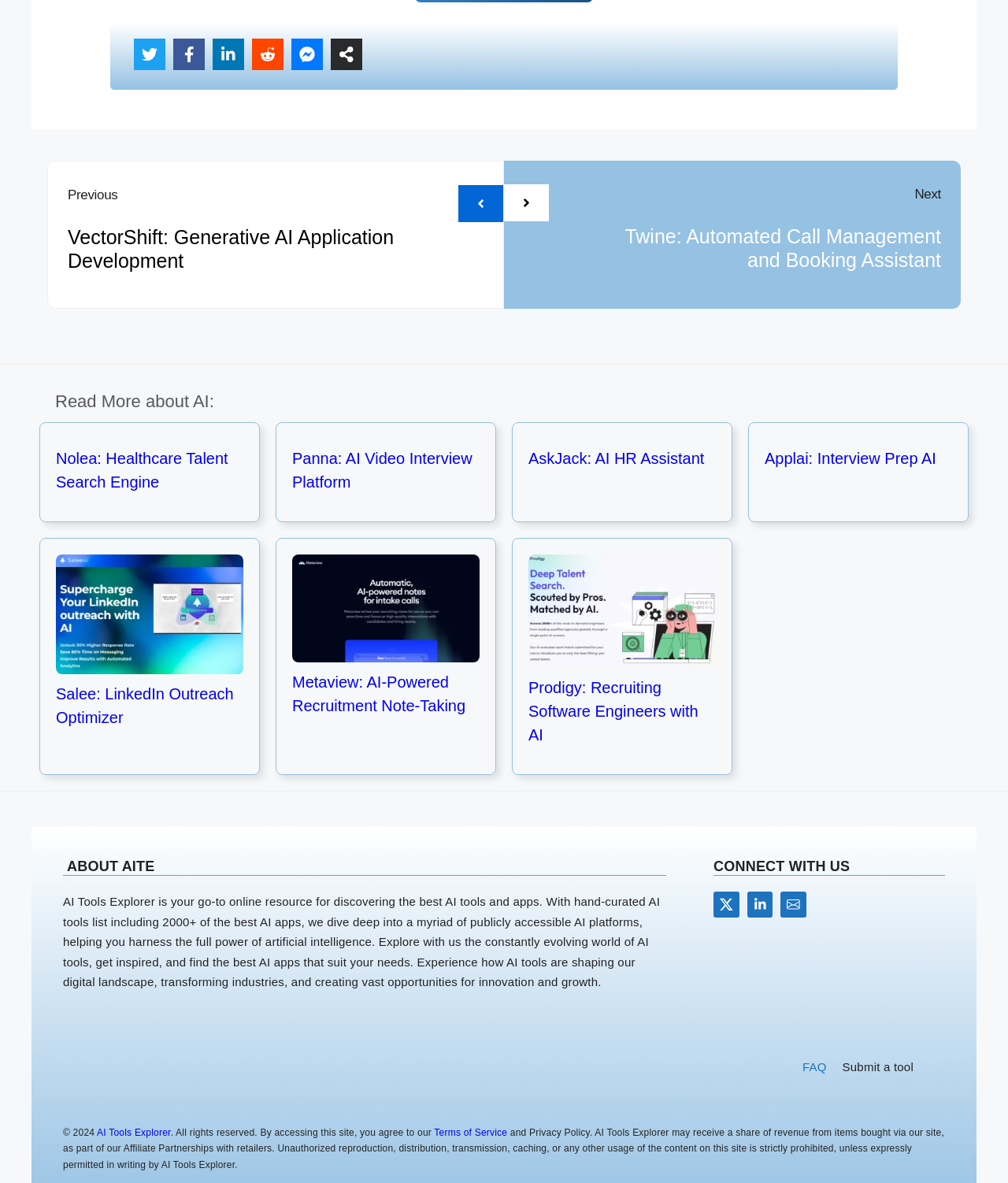What is the name of the AI application development company?
Answer the question with as much detail as possible.

I found the heading 'VectorShift: Generative AI Application Development' on the webpage, which suggests that VectorShift is a company that develops AI applications.